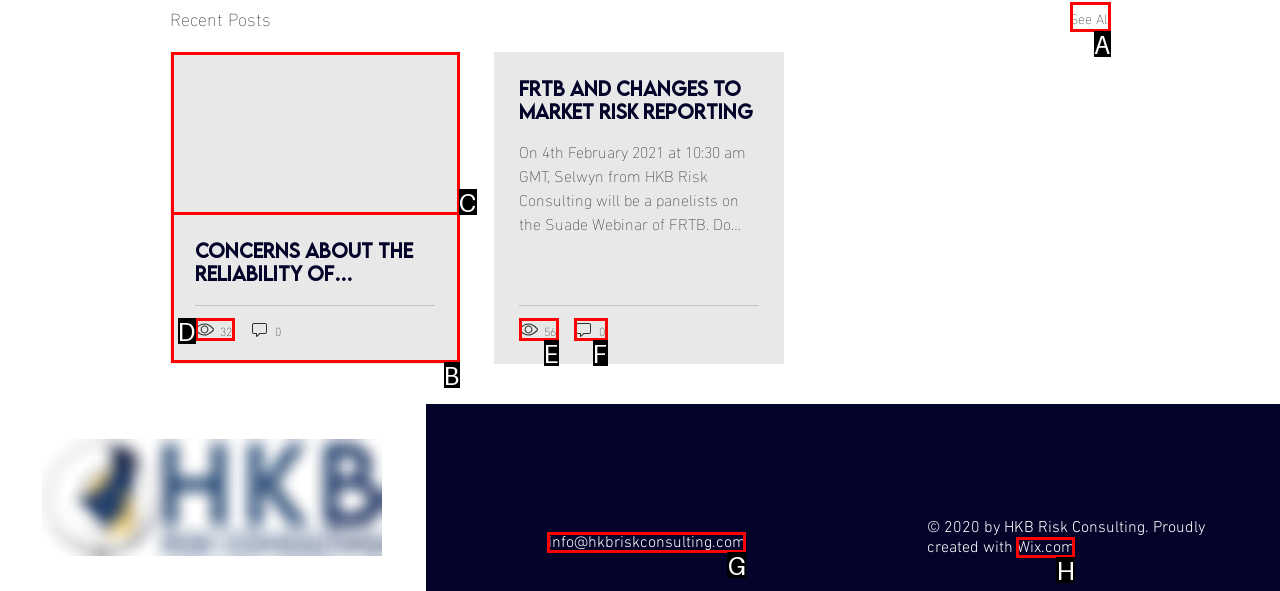From the provided options, which letter corresponds to the element described as: Accessories/Decor
Answer with the letter only.

None